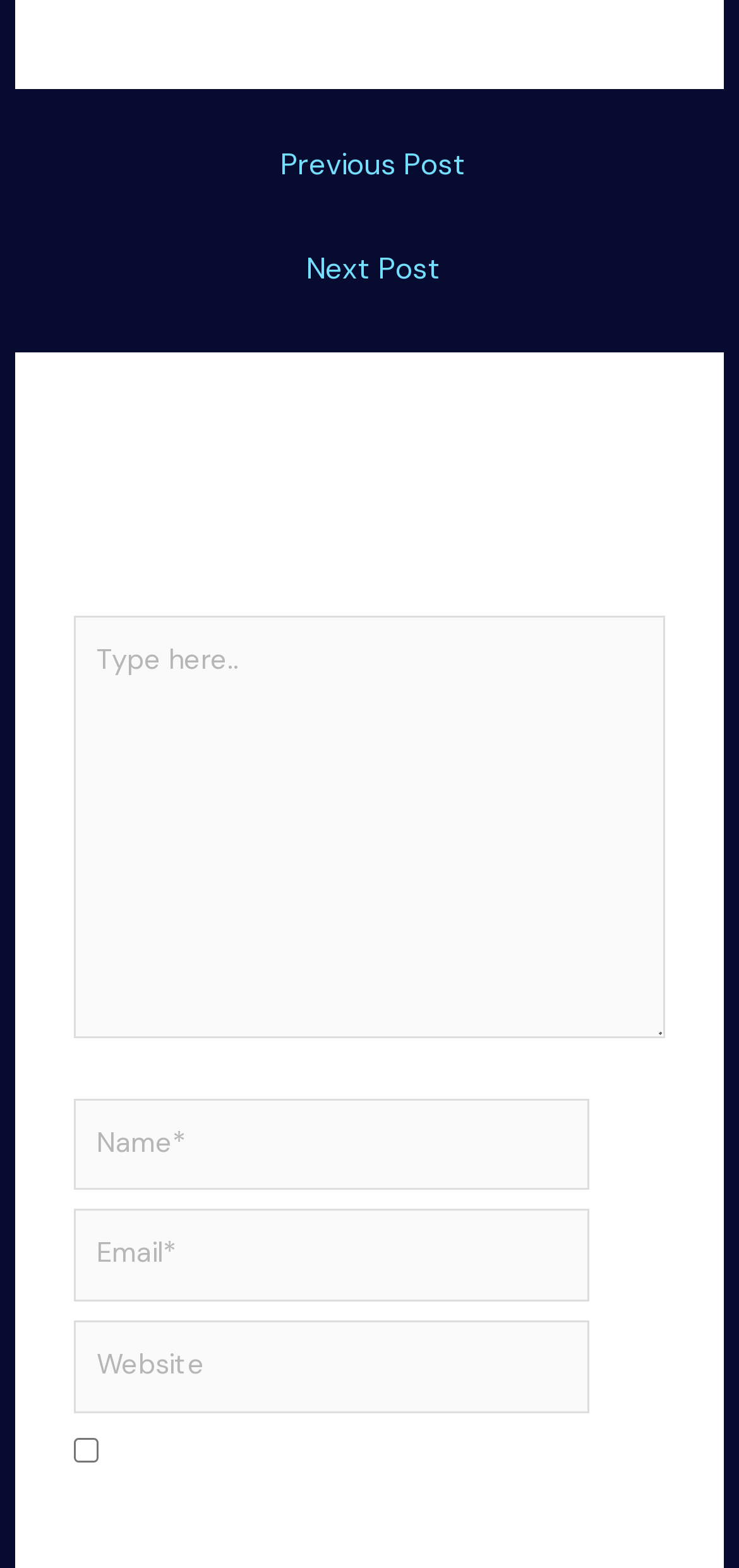Using the description: "Next Post →", determine the UI element's bounding box coordinates. Ensure the coordinates are in the format of four float numbers between 0 and 1, i.e., [left, top, right, bottom].

[0.025, 0.152, 0.985, 0.196]